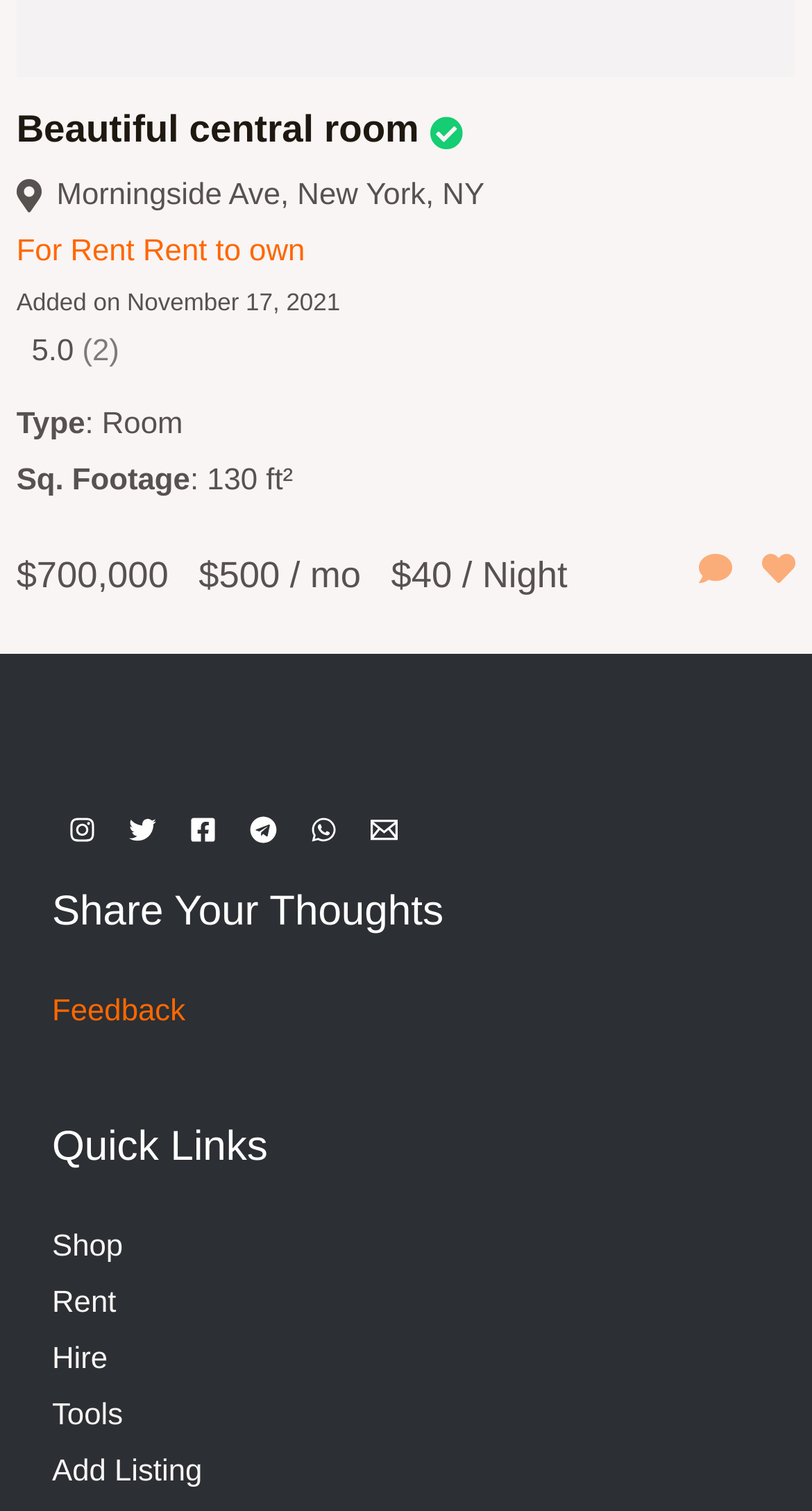Identify the bounding box coordinates of the clickable region necessary to fulfill the following instruction: "Subscribe to blog via email". The bounding box coordinates should be four float numbers between 0 and 1, i.e., [left, top, right, bottom].

None